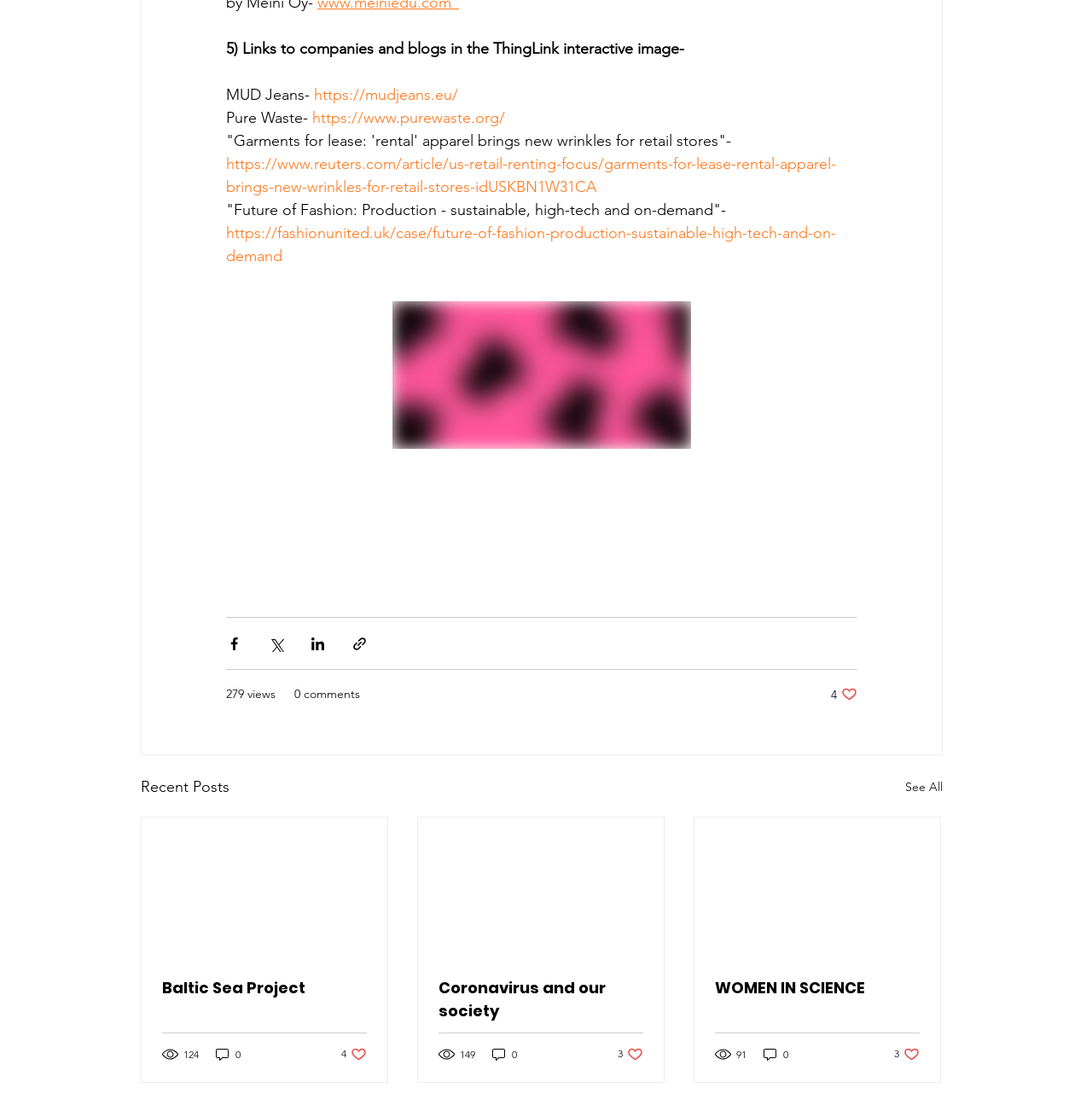Provide a short answer using a single word or phrase for the following question: 
What is the topic of the first article?

Baltic Sea Project